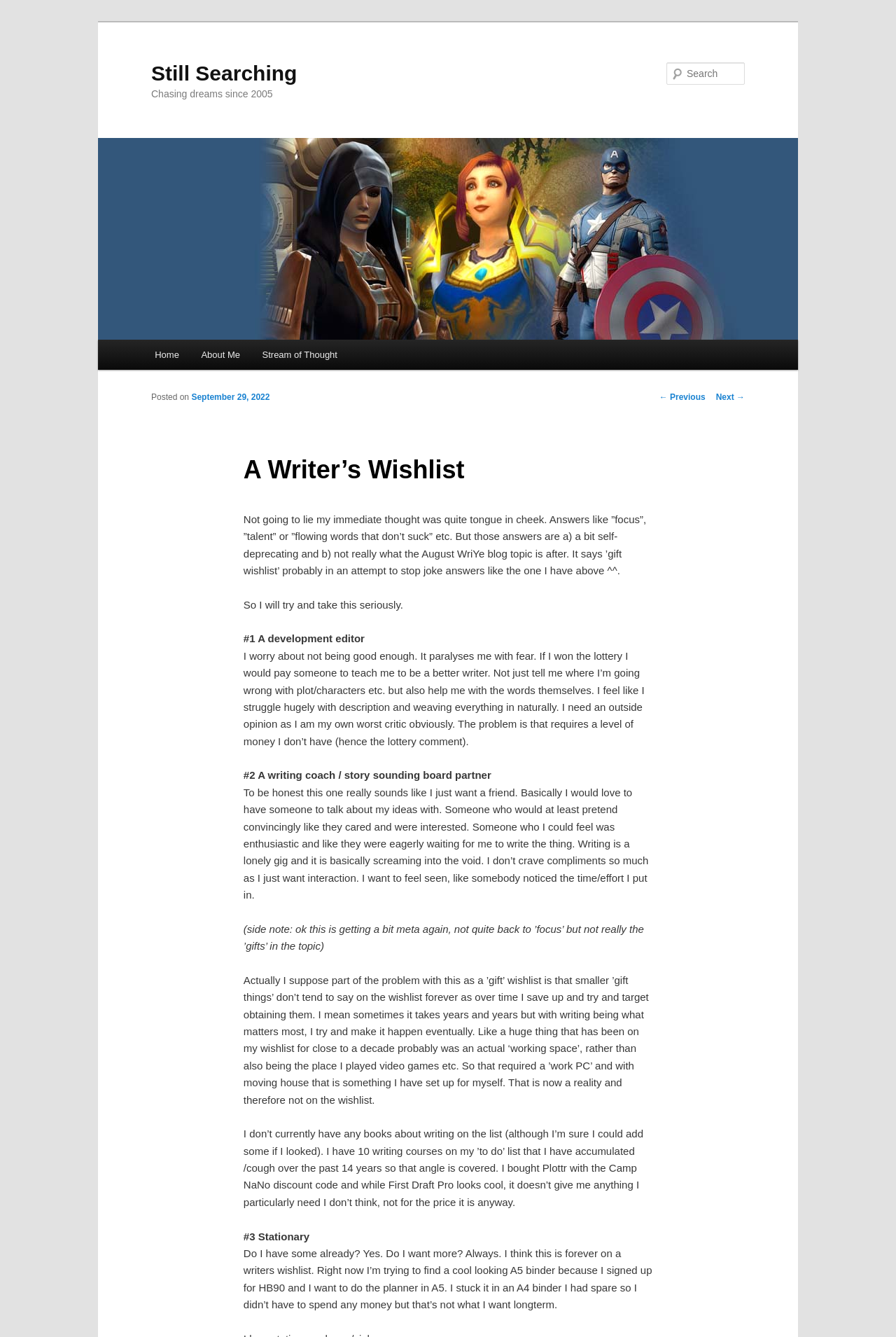Please find the bounding box coordinates of the section that needs to be clicked to achieve this instruction: "Click on the 'About Me' link".

[0.212, 0.254, 0.28, 0.277]